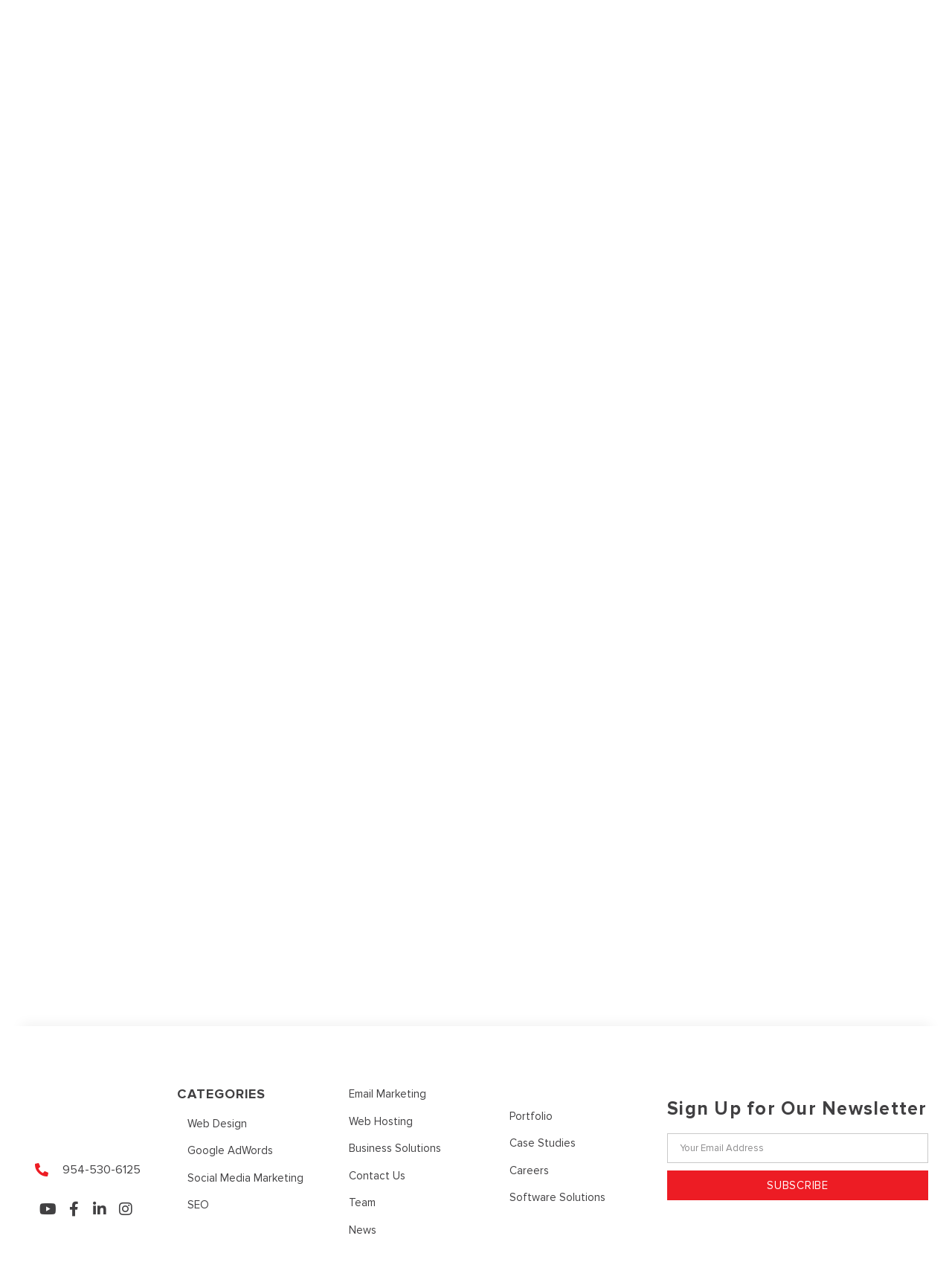Respond to the following query with just one word or a short phrase: 
How many social media links are there?

4